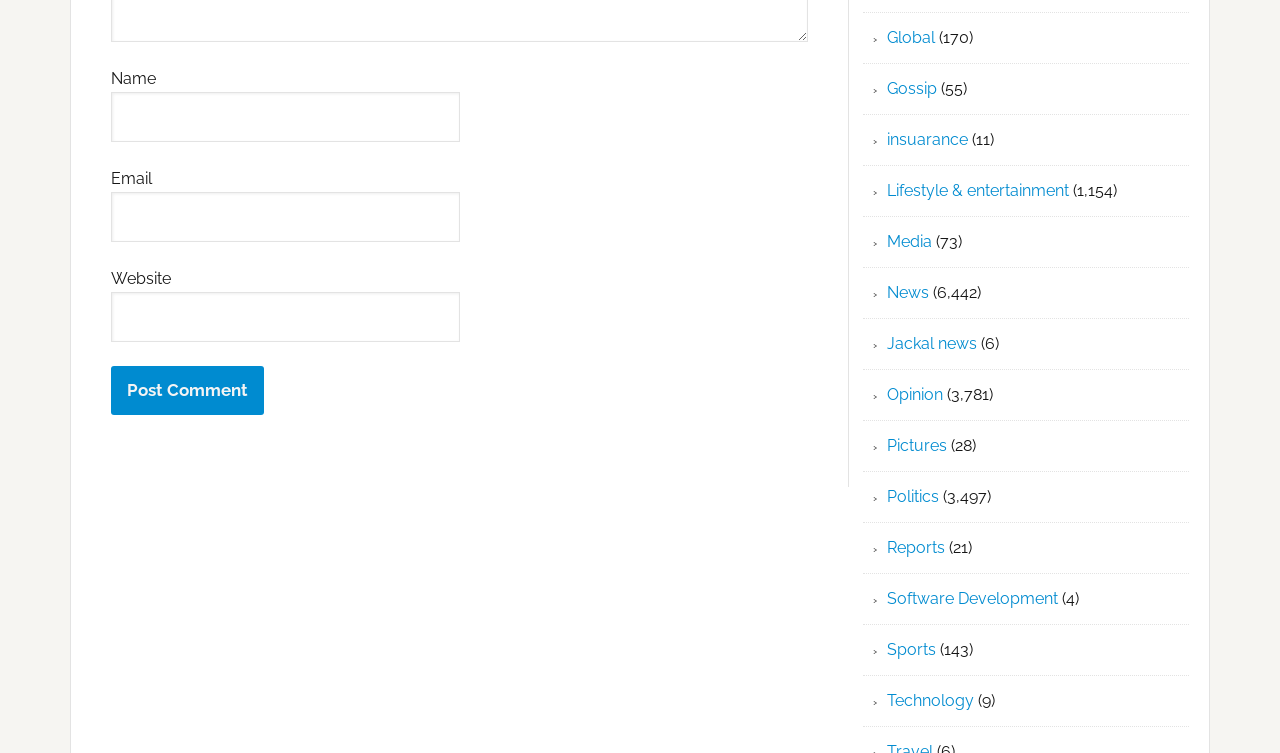Please answer the following question using a single word or phrase: How many categories are listed on the right side?

15